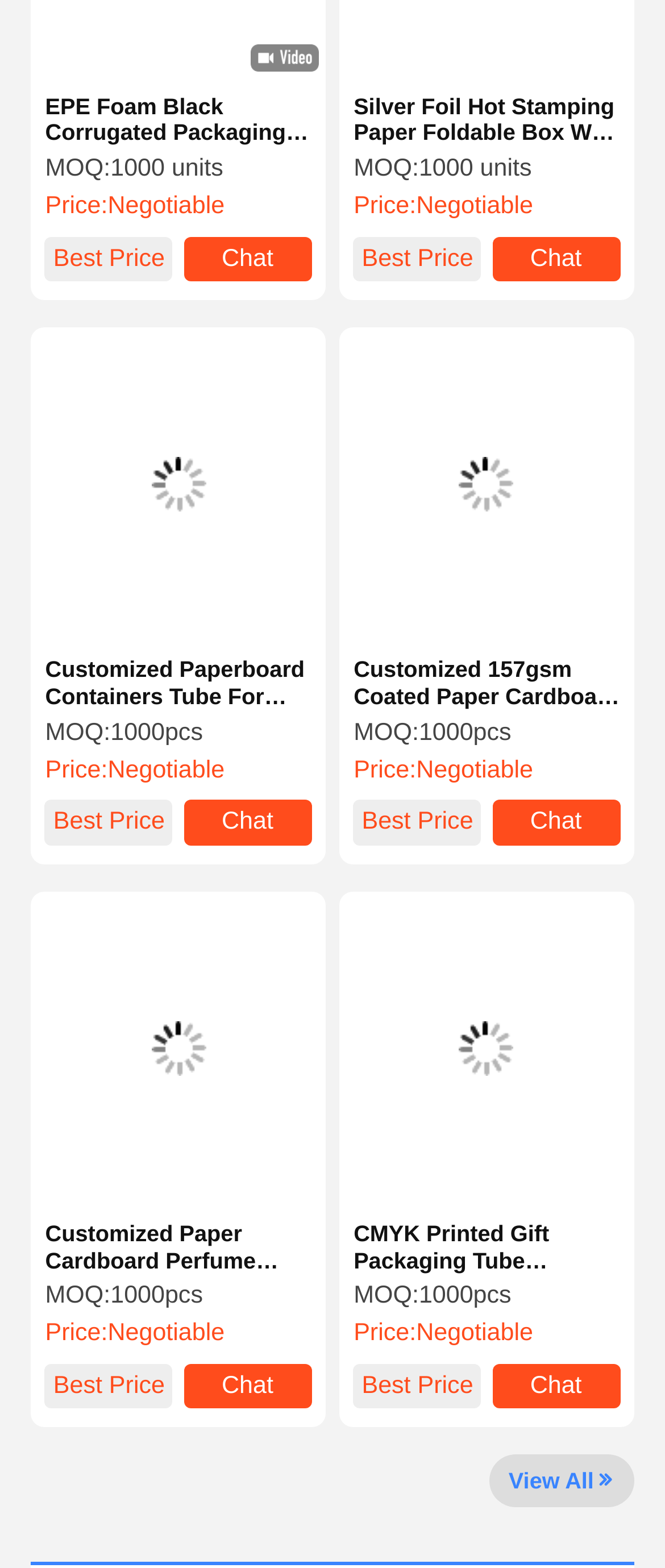Based on the image, provide a detailed response to the question:
What is the purpose of the 'Best Price' and 'Chat' links?

The 'Best Price' and 'Chat' links are likely intended to allow customers to inquire about prices and discuss their orders with the supplier, facilitating communication and negotiation.